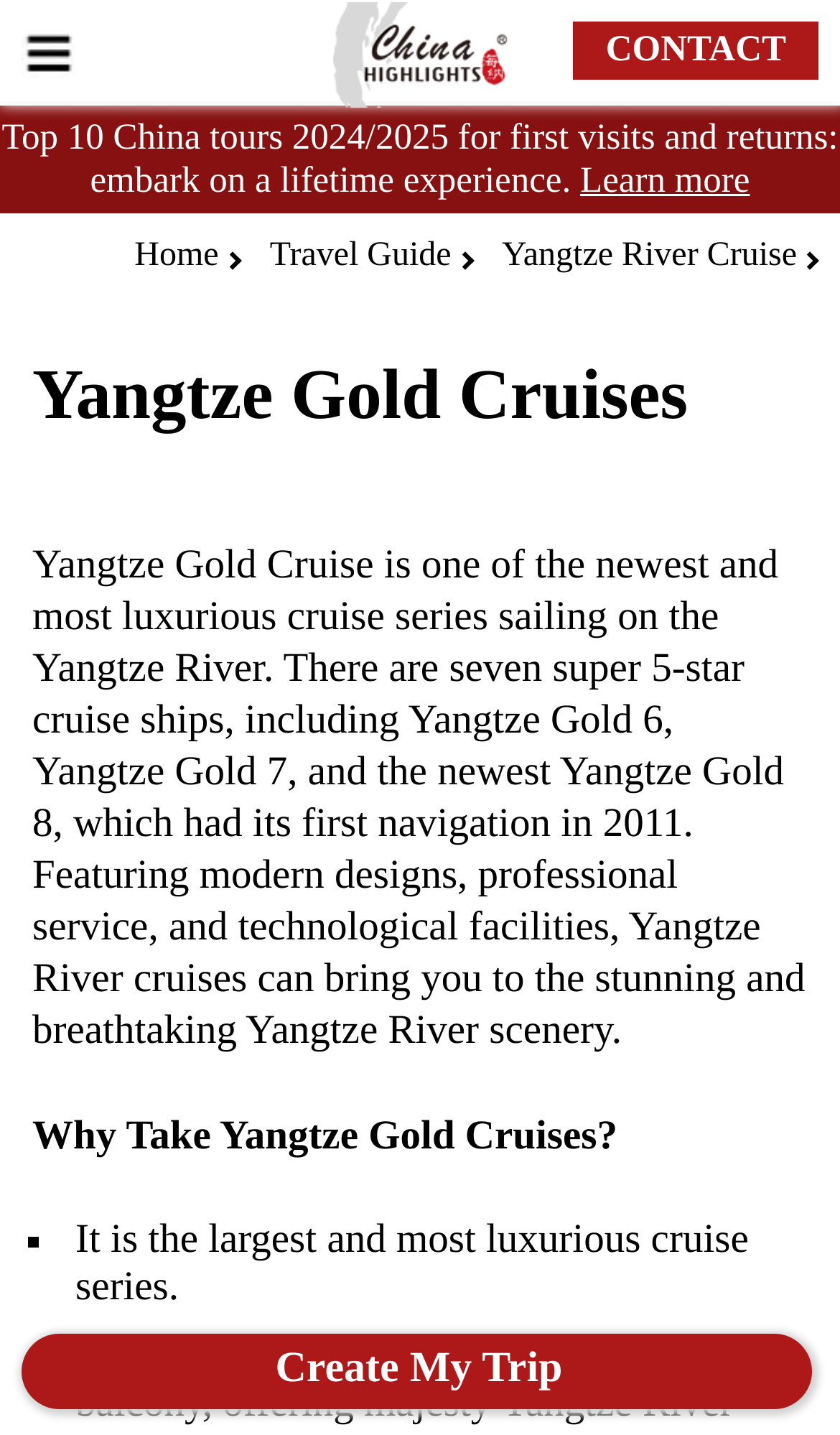What is the feature of Yangtze River cruises?
Examine the webpage screenshot and provide an in-depth answer to the question.

The webpage mentions that Yangtze River cruises can bring you to the stunning and breathtaking Yangtze River scenery, featuring modern designs, professional service, and technological facilities.